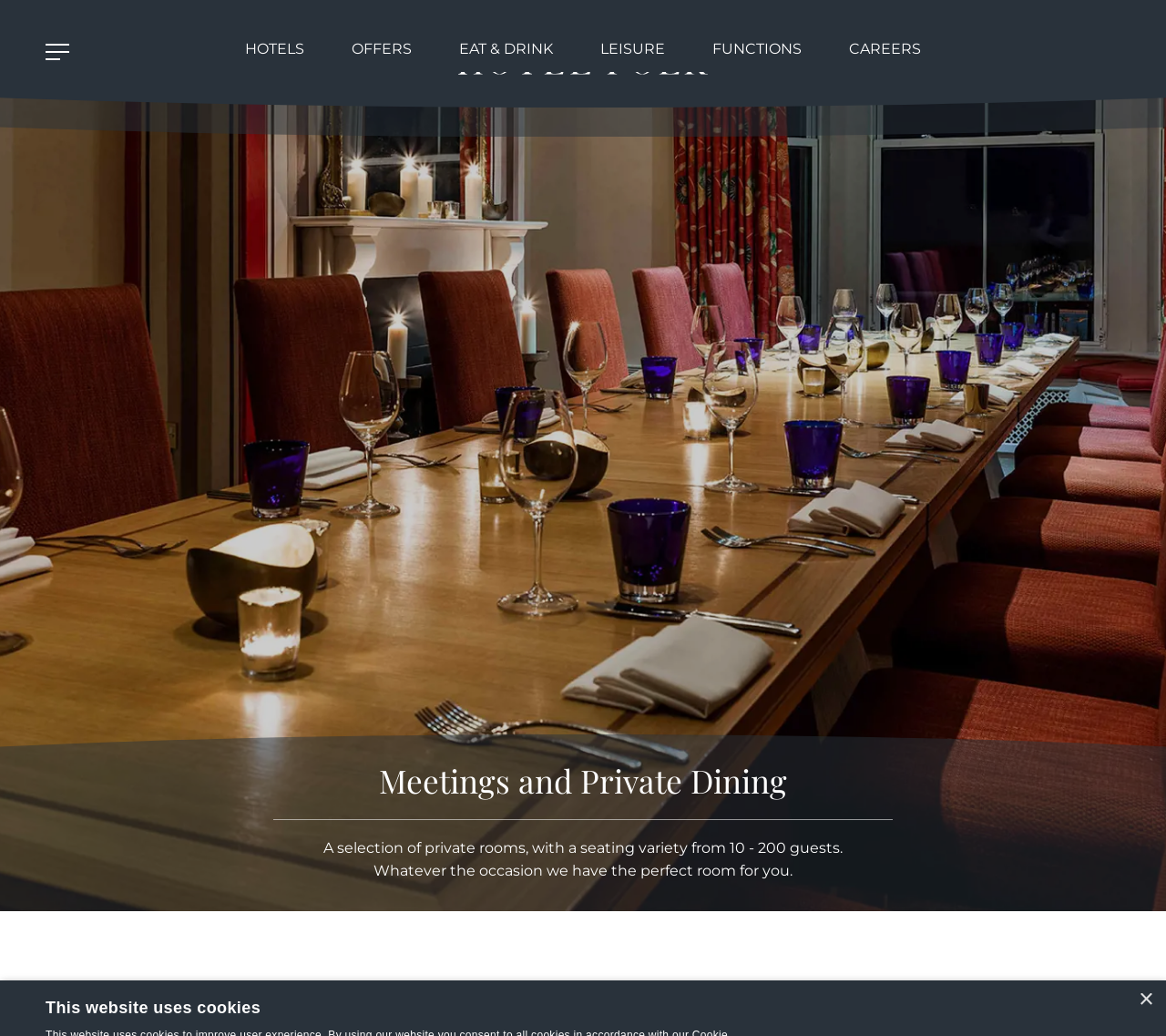Please determine the bounding box coordinates for the UI element described here. Use the format (top-left x, top-left y, bottom-right x, bottom-right y) with values bounded between 0 and 1: The Swan at Lavenham

[0.382, 0.952, 0.618, 0.985]